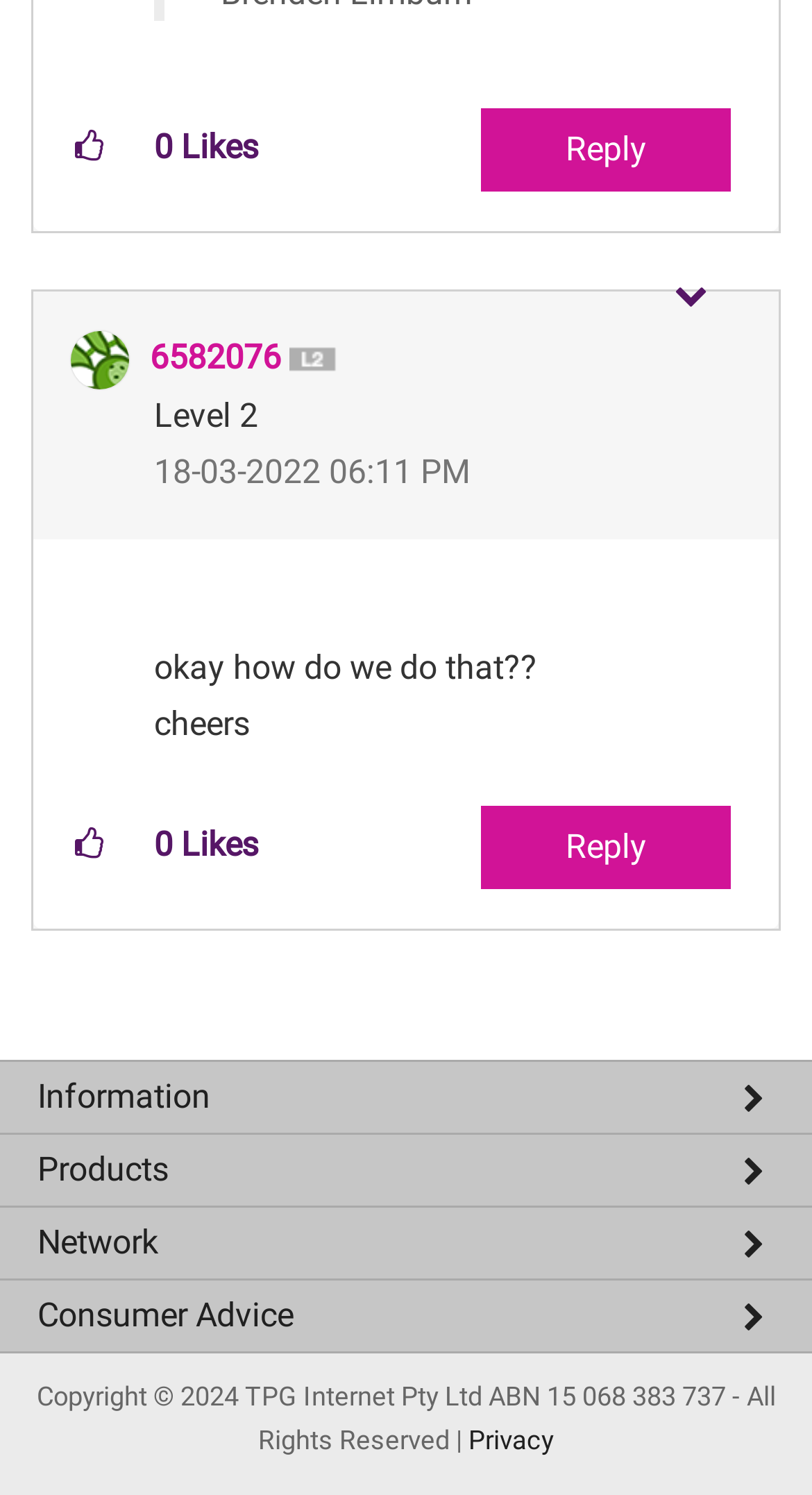By analyzing the image, answer the following question with a detailed response: What is the time of the post?

I found the StaticText element with the text '06:11 PM', which appears to be the time of the post.